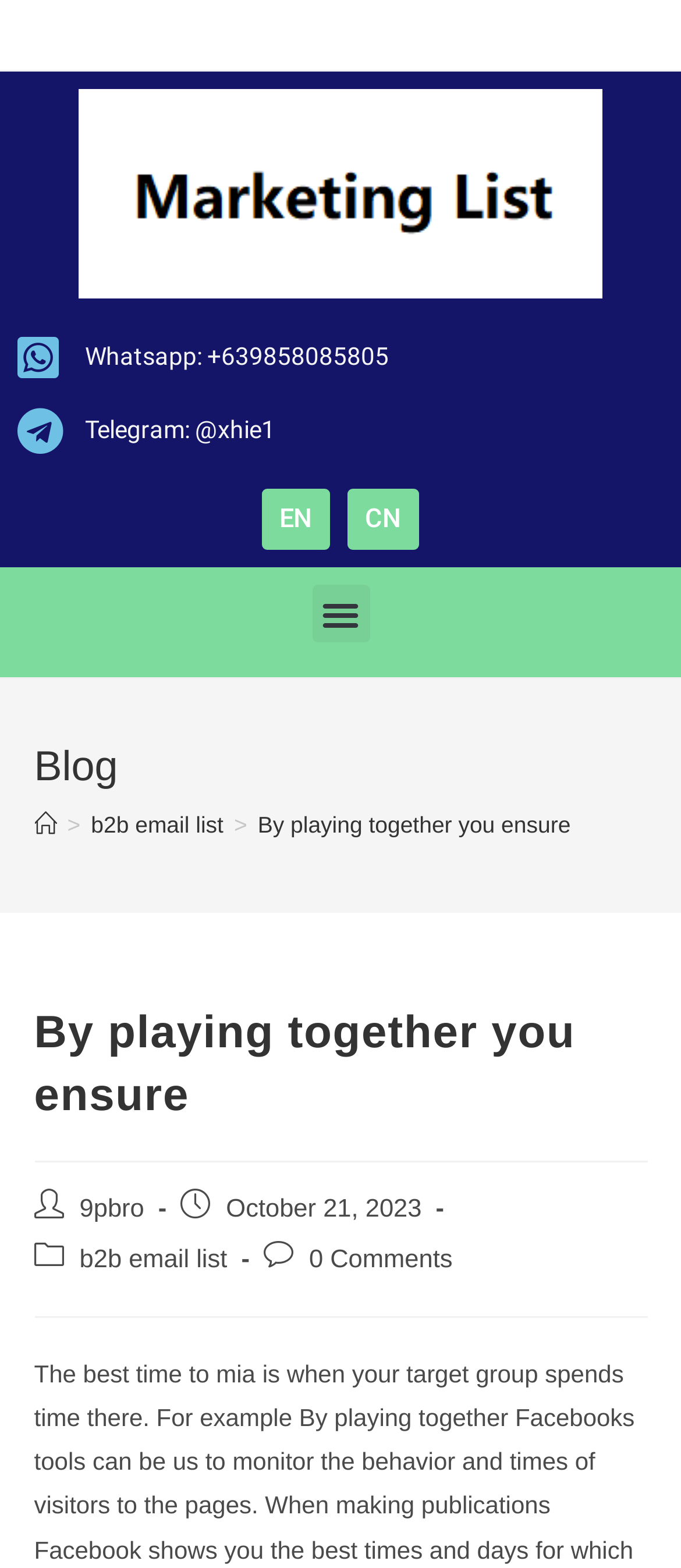Please identify the bounding box coordinates of the clickable area that will fulfill the following instruction: "Go to Home page". The coordinates should be in the format of four float numbers between 0 and 1, i.e., [left, top, right, bottom].

[0.05, 0.517, 0.083, 0.534]